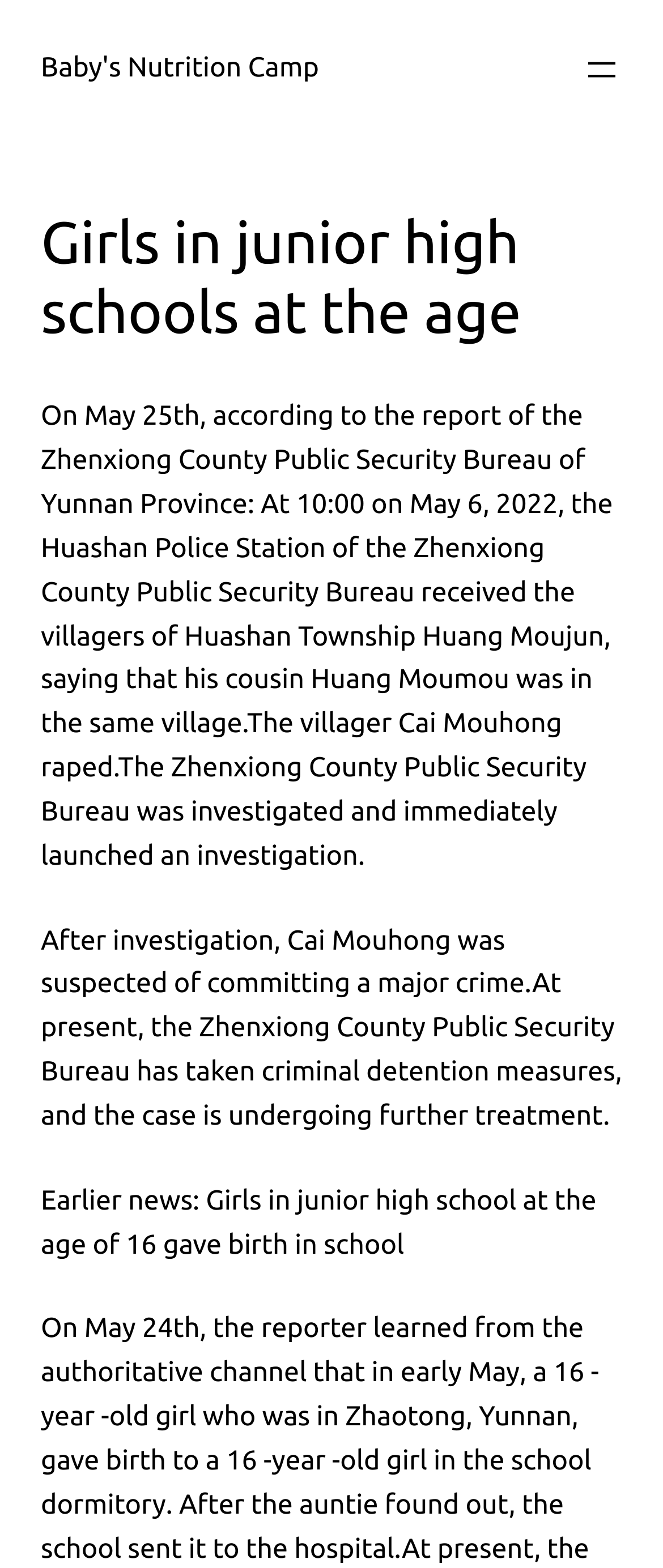Please determine the headline of the webpage and provide its content.

Girls in junior high schools at the age